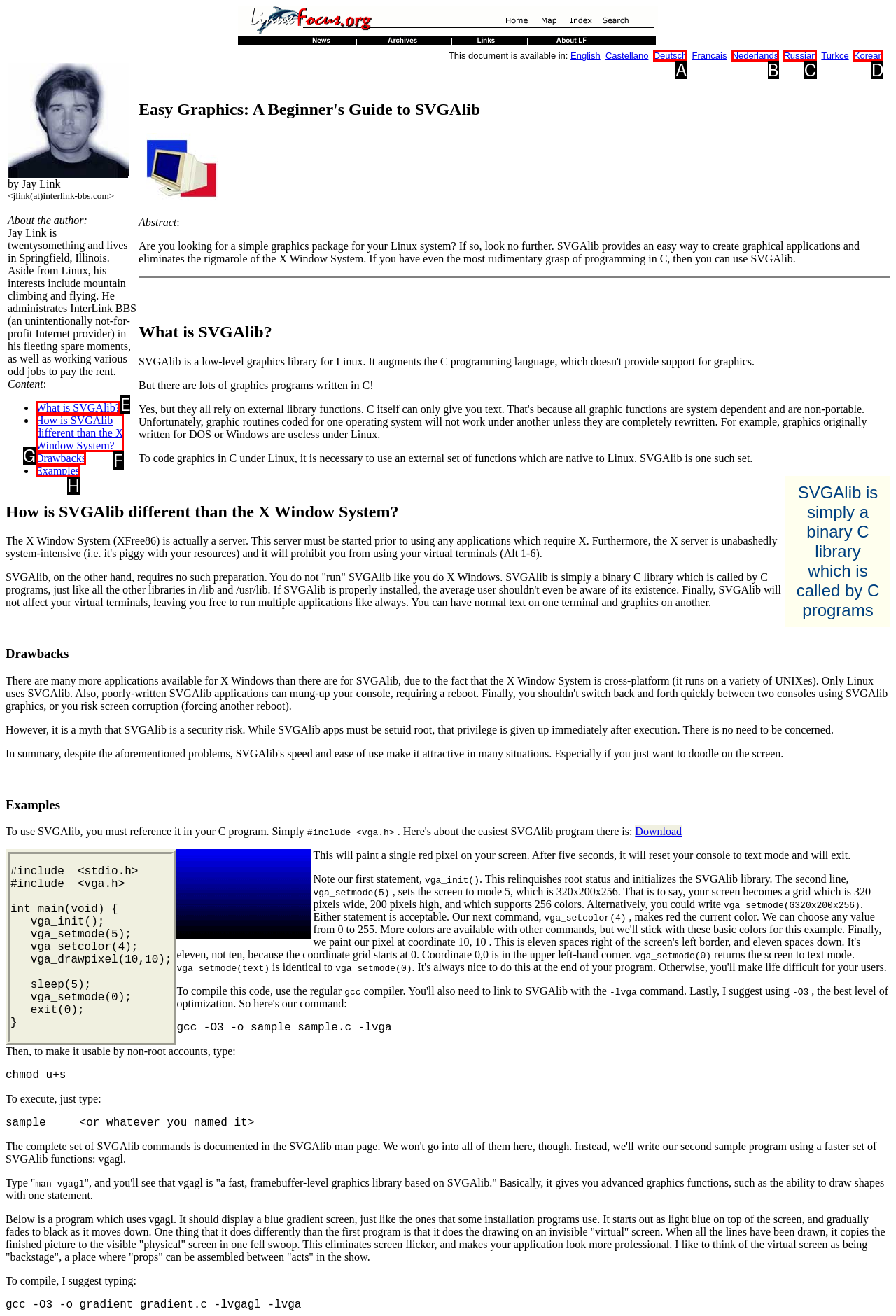Identify the letter of the UI element you need to select to accomplish the task: Read about what is SVGAlib.
Respond with the option's letter from the given choices directly.

E